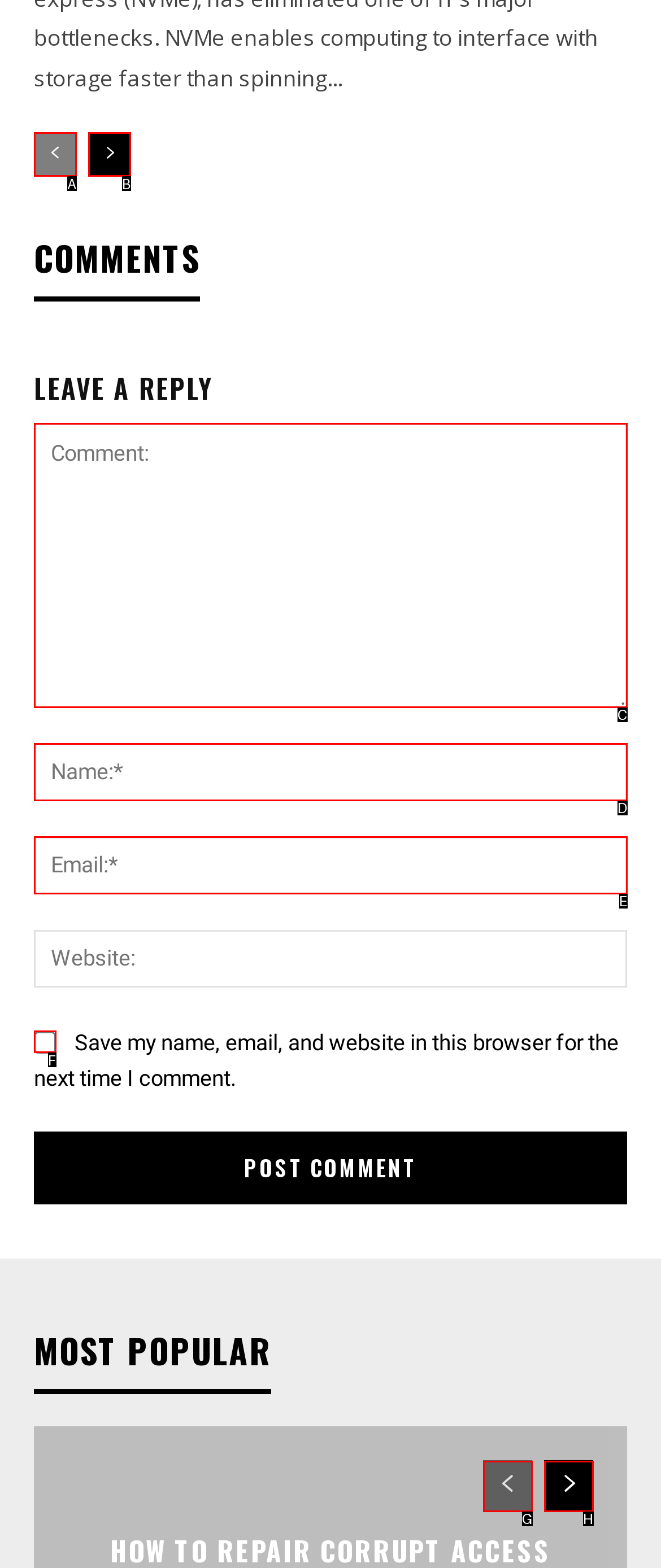Assess the description: aria-label="next-page" and select the option that matches. Provide the letter of the chosen option directly from the given choices.

H